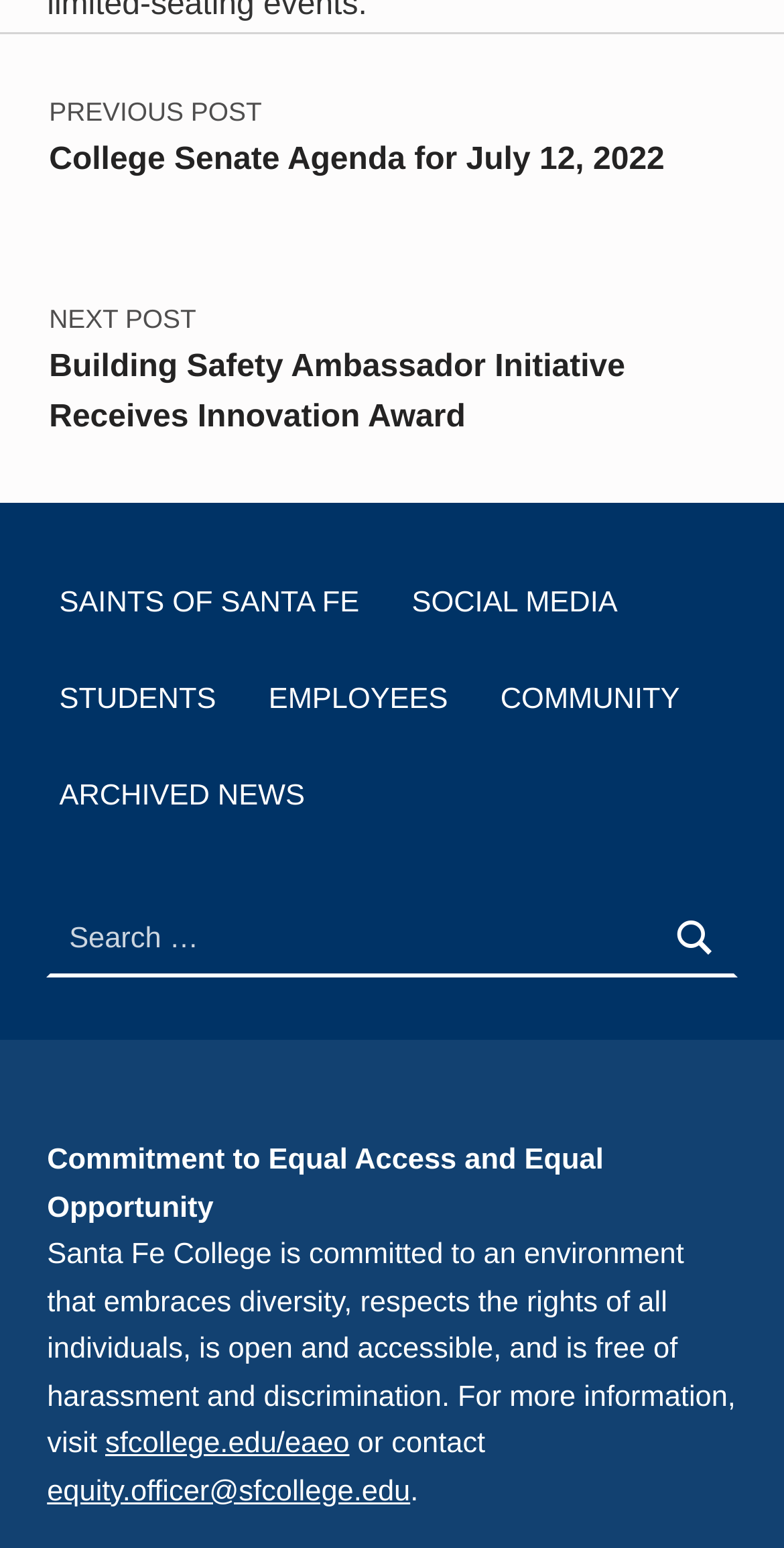Locate the bounding box of the UI element based on this description: "ecofireplace.ie/". Provide four float numbers between 0 and 1 as [left, top, right, bottom].

None